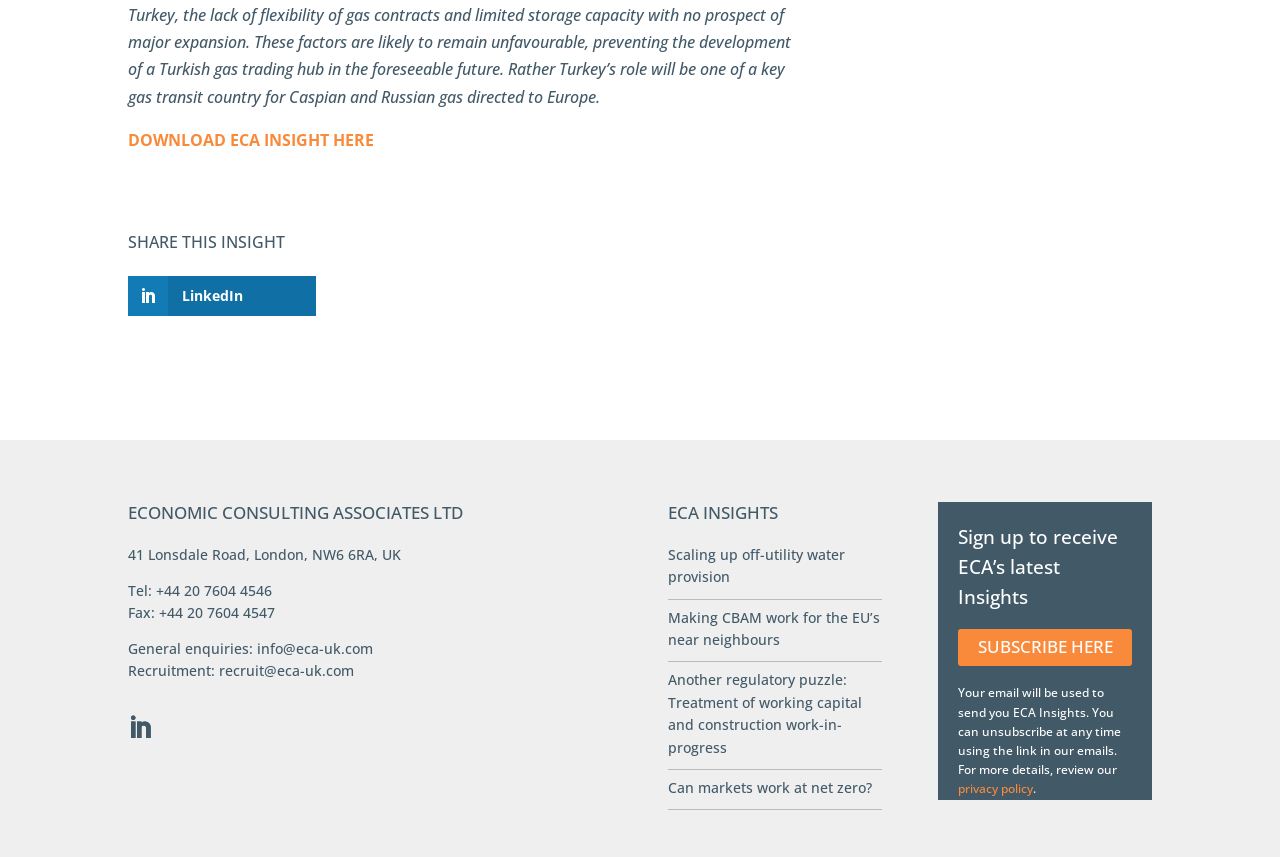Please analyze the image and provide a thorough answer to the question:
What is the purpose of the 'SUBSCRIBE HERE' link?

I found the link element with the text 'SUBSCRIBE HERE' and noticed that it is located near a static text element with the text 'Sign up to receive ECA’s latest Insights'. This suggests that the purpose of the 'SUBSCRIBE HERE' link is to allow users to subscribe to receive ECA’s latest Insights.